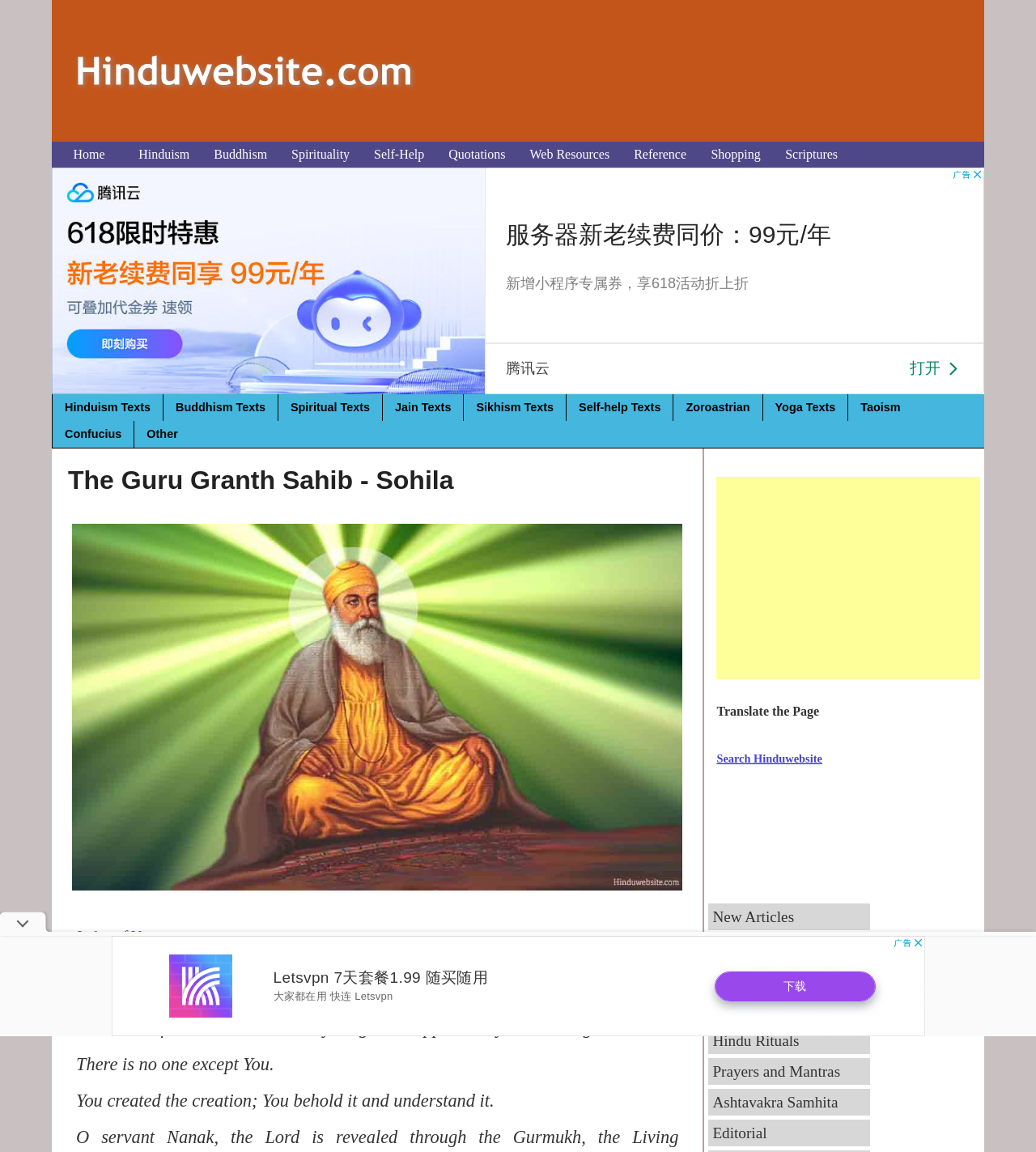What is the section of the scripture being described?
From the details in the image, provide a complete and detailed answer to the question.

The question is asking about the section of the scripture being described. By looking at the heading 'Section 04 - Sohila - Part 001', it is clear that the section of the scripture being described is Sohila - Part 001.